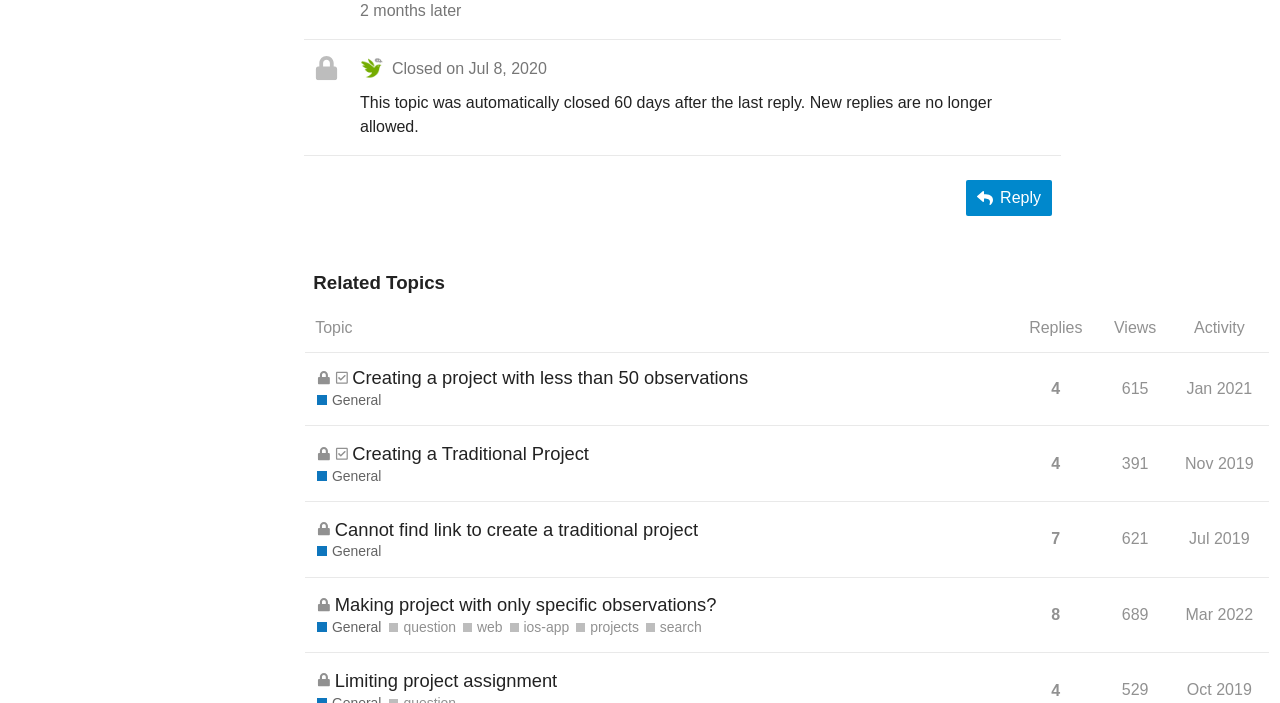Identify the bounding box coordinates for the UI element described as: "Jan 2021".

[0.923, 0.519, 0.982, 0.586]